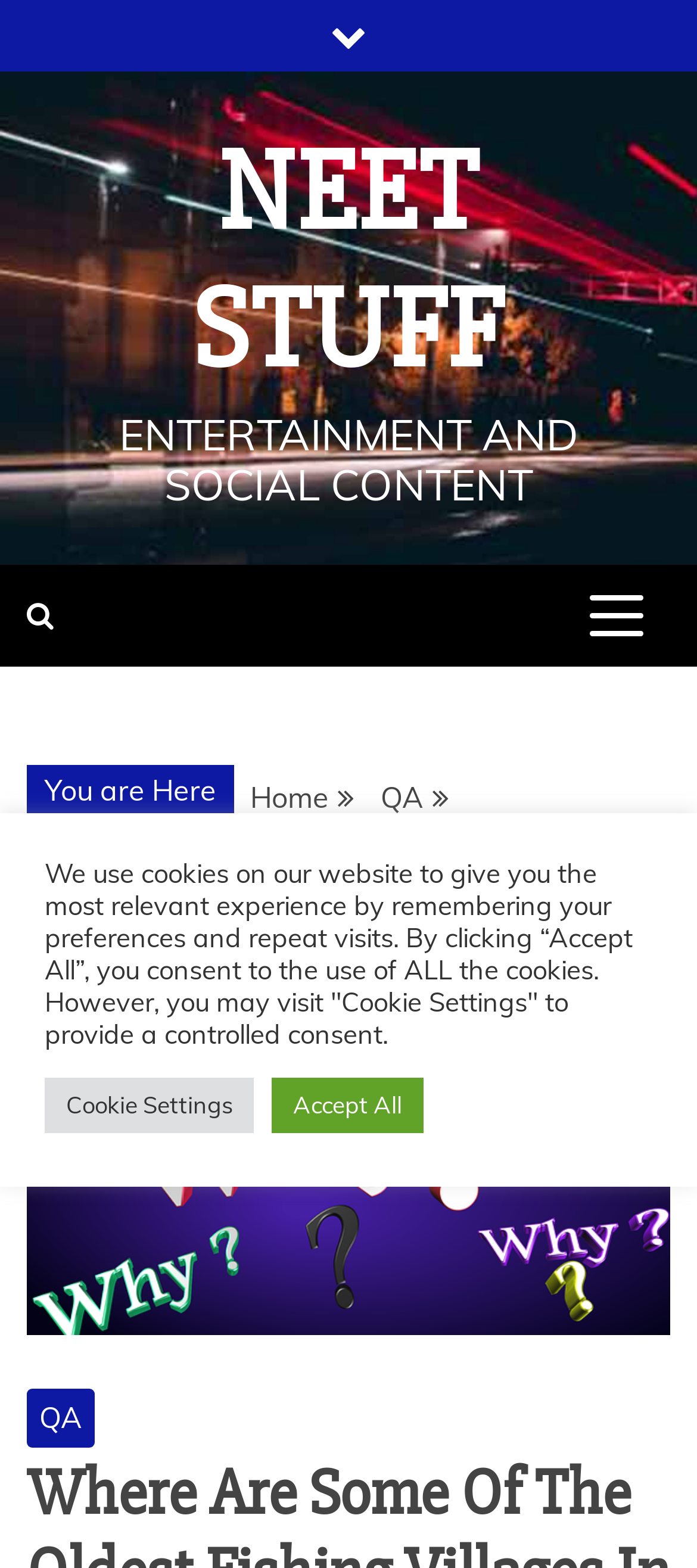Could you identify the text that serves as the heading for this webpage?

Where Are Some Of The Oldest Fishing Villages In The World?